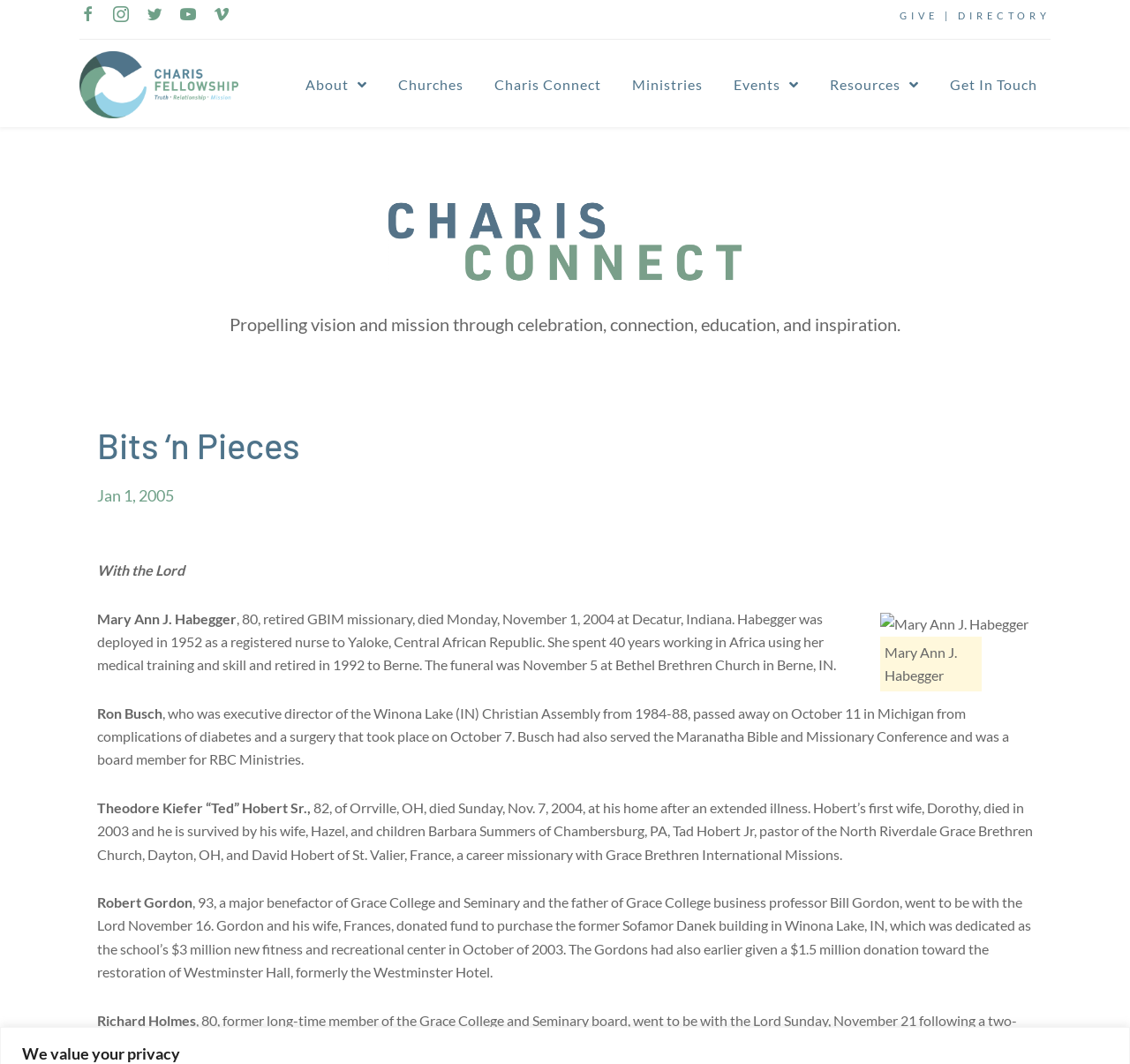Predict the bounding box for the UI component with the following description: "Charis Connect".

[0.43, 0.065, 0.54, 0.094]